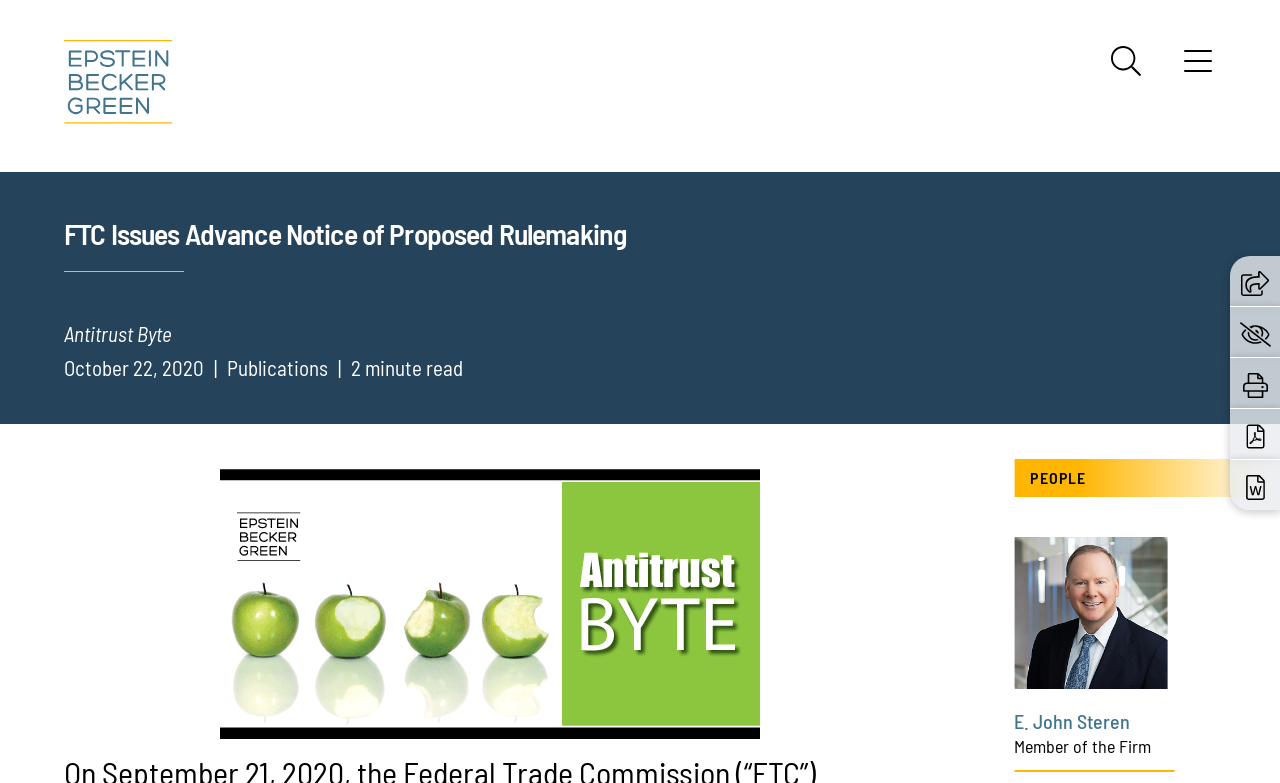From the webpage screenshot, predict the bounding box coordinates (top-left x, top-left y, bottom-right x, bottom-right y) for the UI element described here: Jump to Page

[0.394, 0.0, 0.5, 0.054]